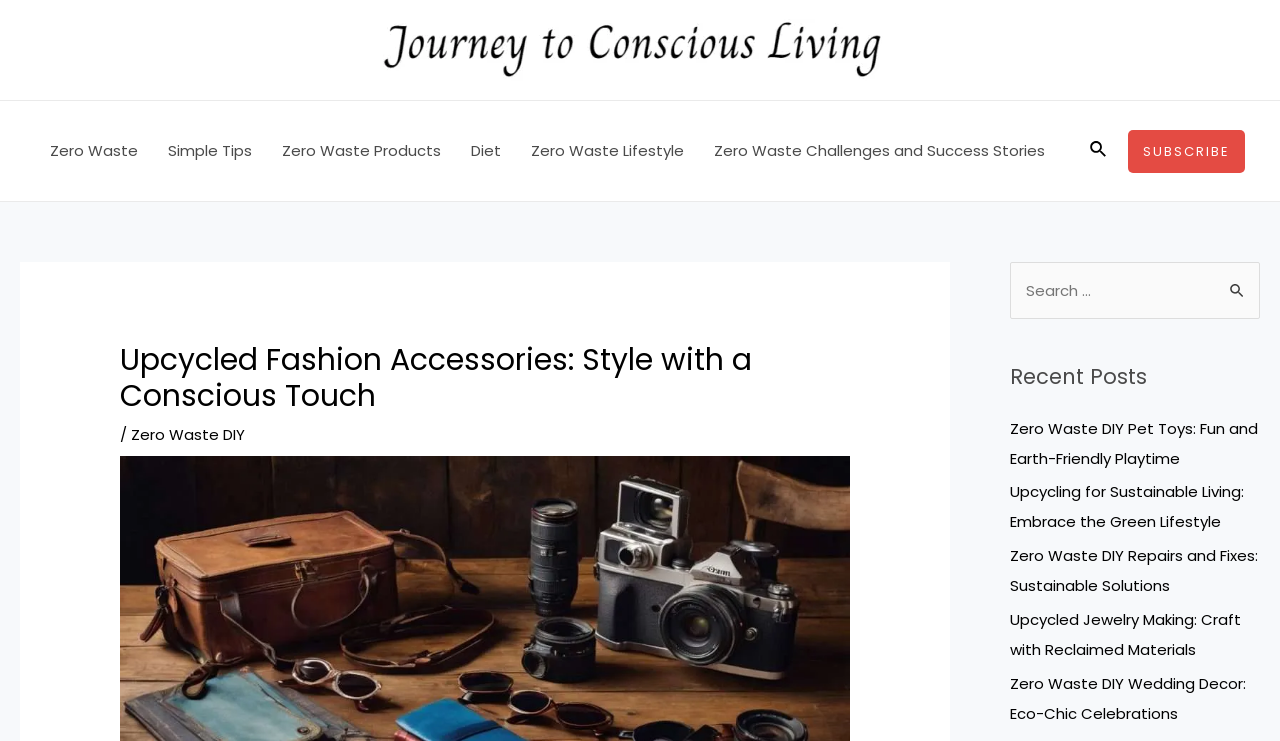Provide a short answer to the following question with just one word or phrase: What is the text of the second link in the recent posts section?

Upcycling for Sustainable Living: Embrace the Green Lifestyle